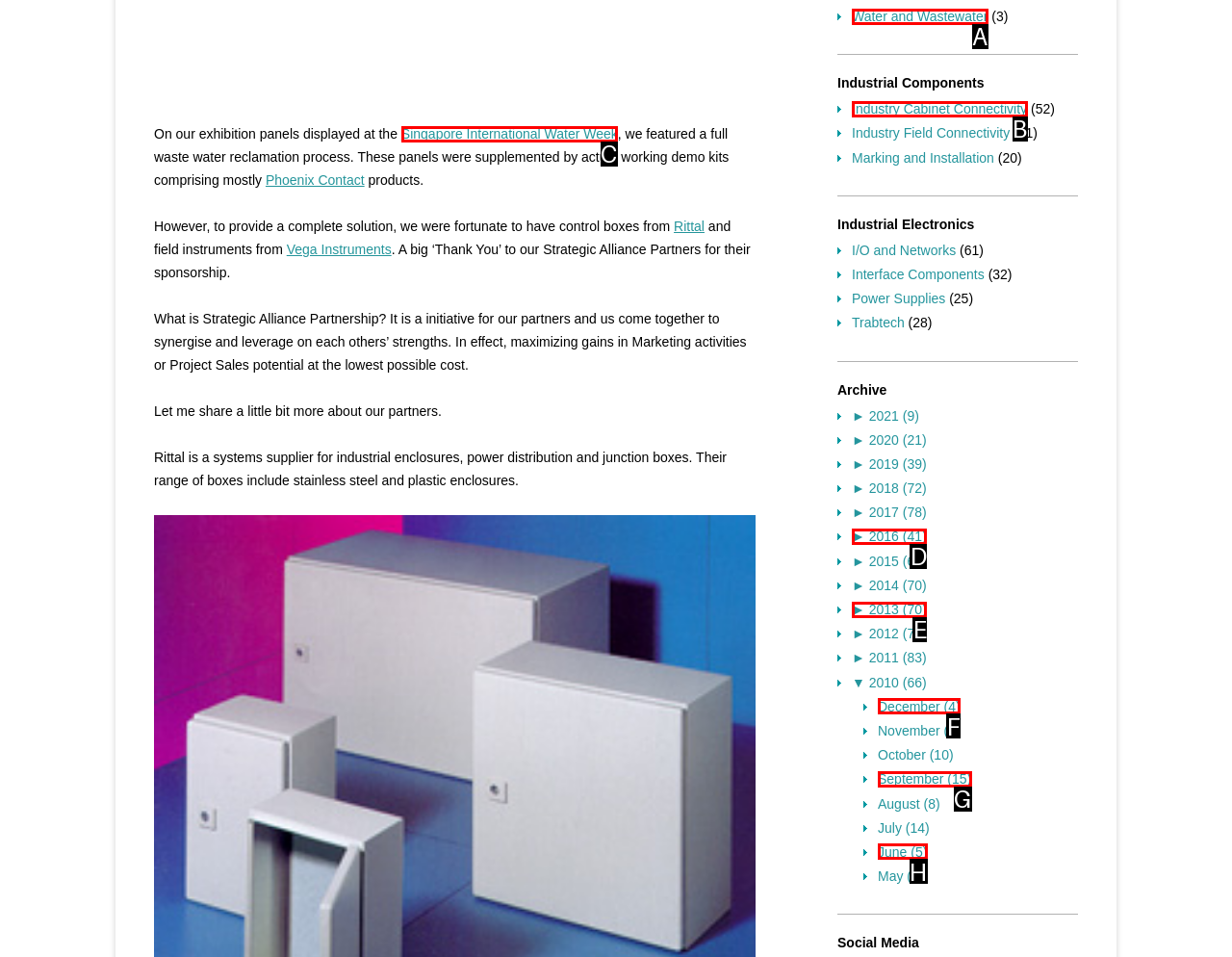Select the appropriate HTML element to click for the following task: Click on Singapore International Water Week
Answer with the letter of the selected option from the given choices directly.

C